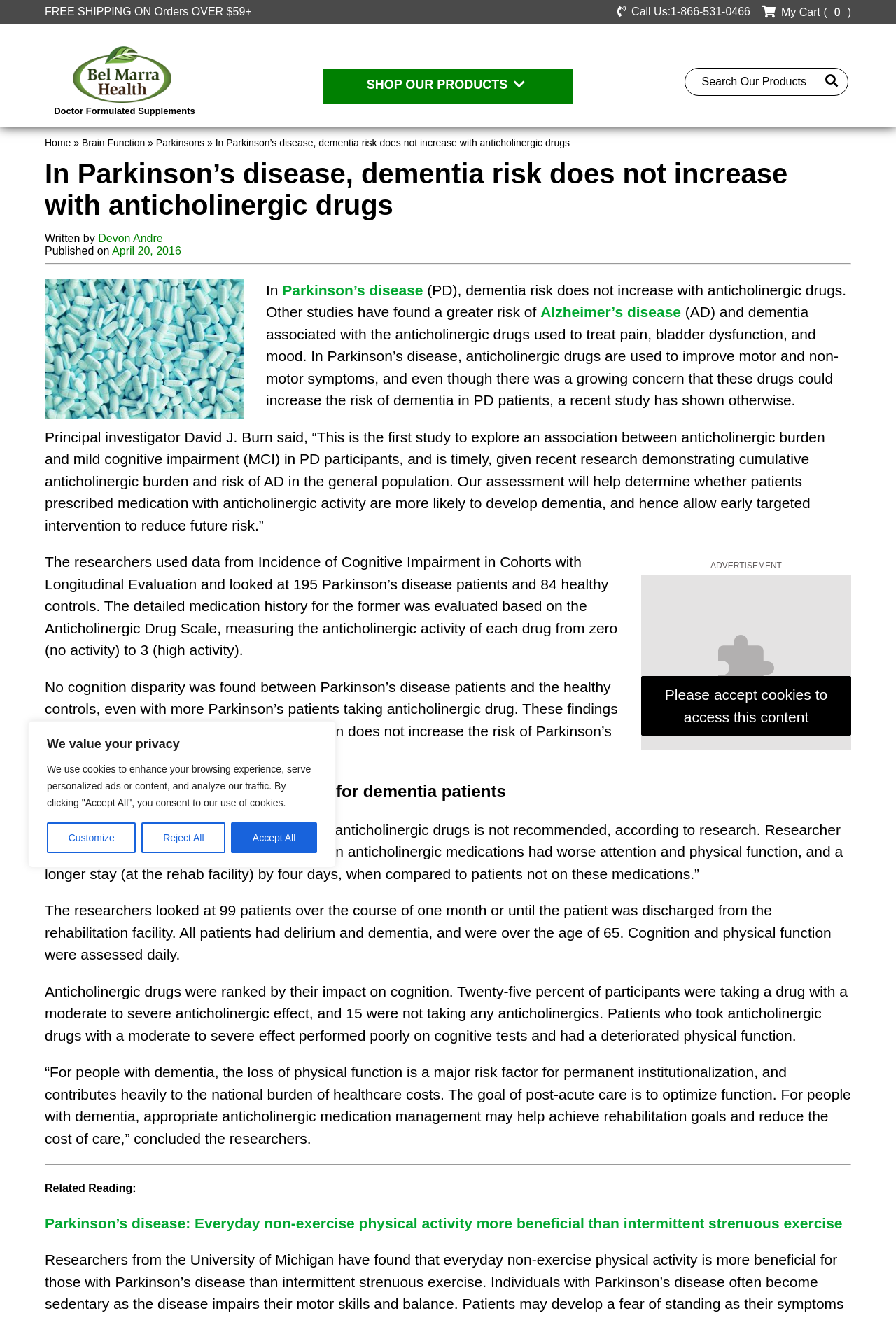Who is the principal investigator mentioned in the article?
Using the visual information, answer the question in a single word or phrase.

David J. Burn